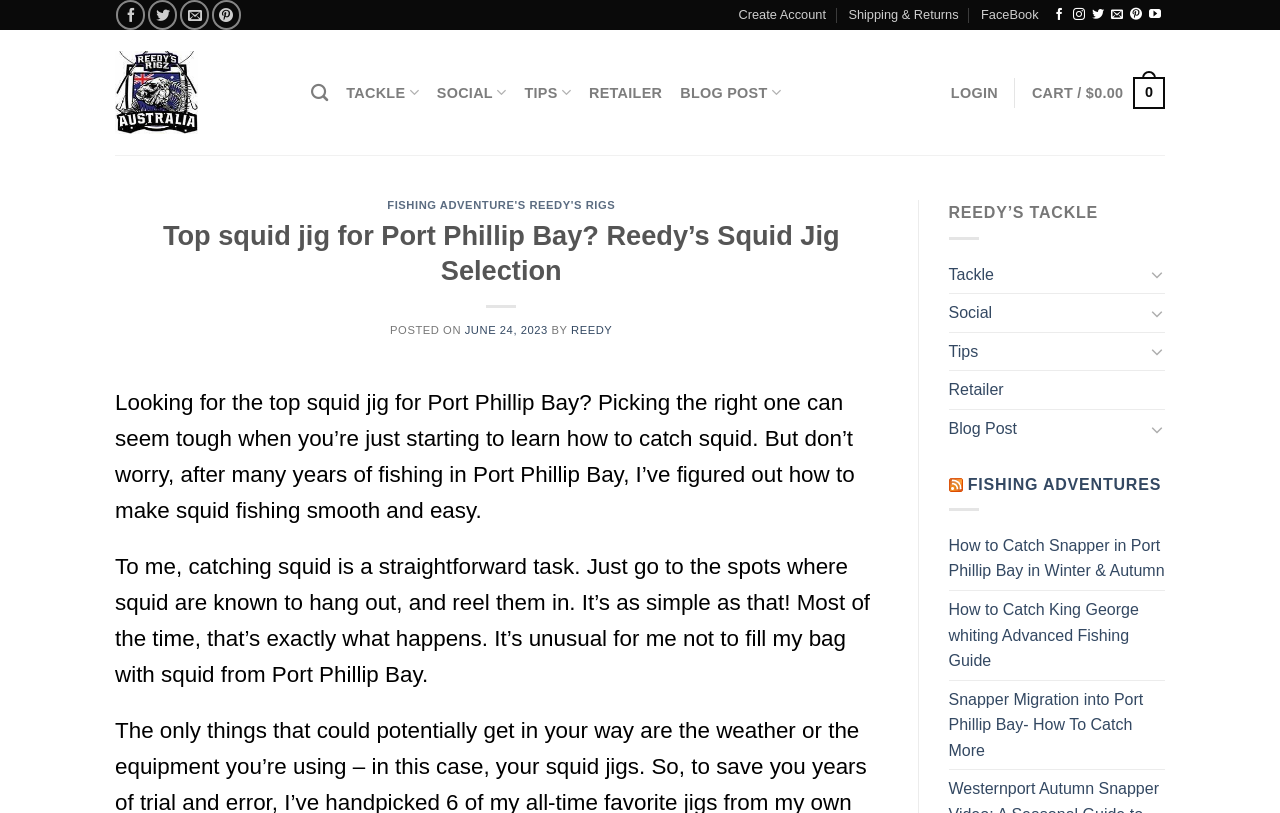Identify the bounding box of the HTML element described as: "Cart / $0.00 0".

[0.806, 0.077, 0.91, 0.151]